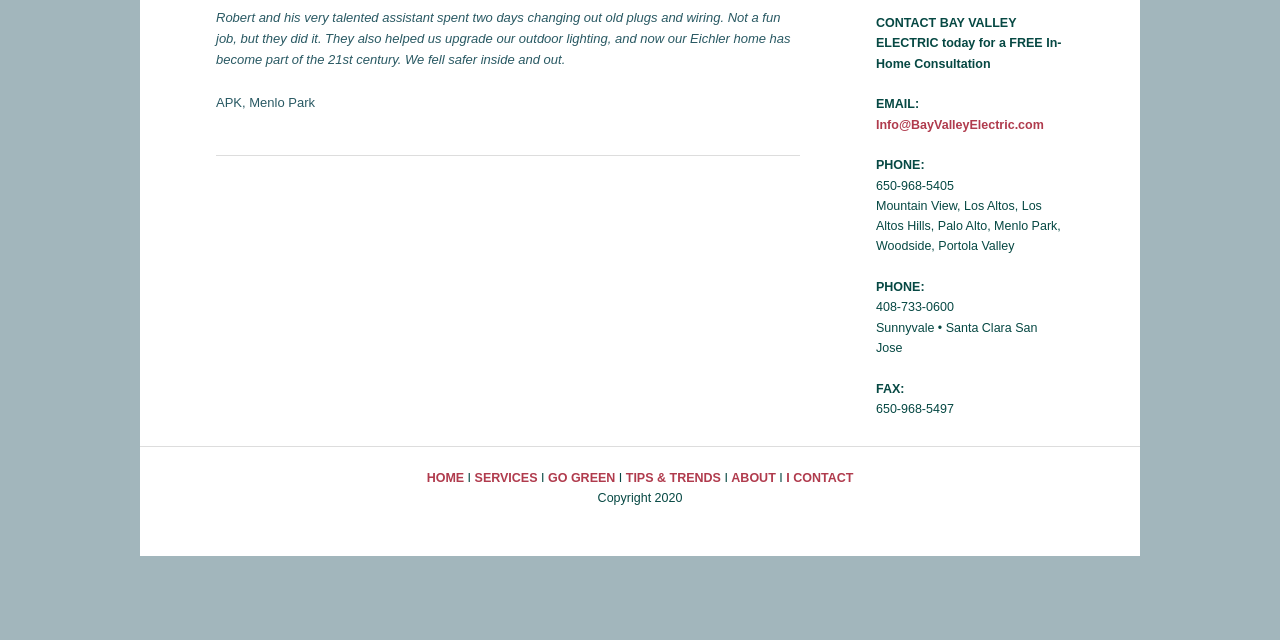Using the format (top-left x, top-left y, bottom-right x, bottom-right y), provide the bounding box coordinates for the described UI element. All values should be floating point numbers between 0 and 1: CONTACT

[0.62, 0.736, 0.667, 0.758]